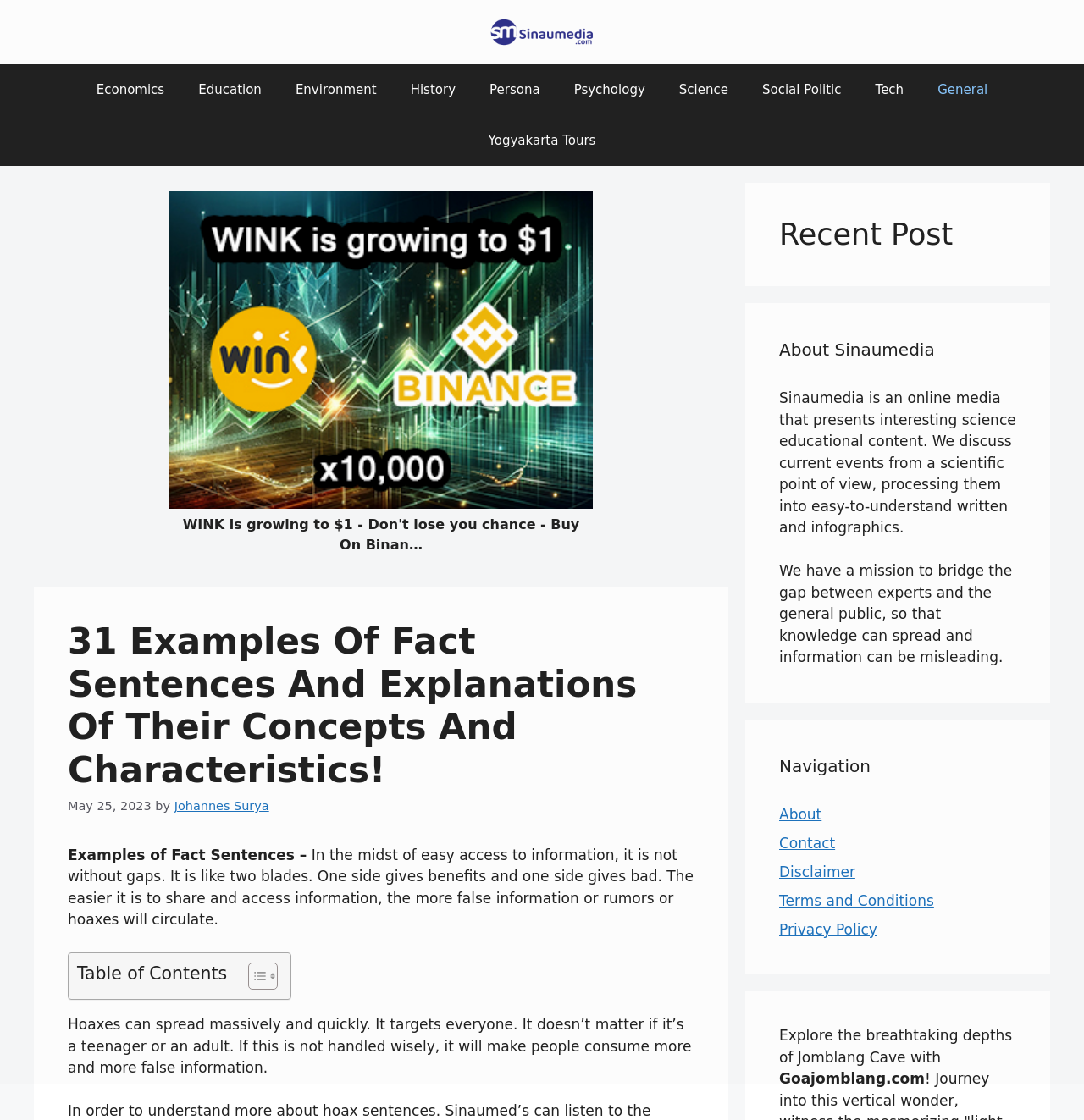What is the date when this article was published?
Refer to the image and provide a one-word or short phrase answer.

May 25, 2023